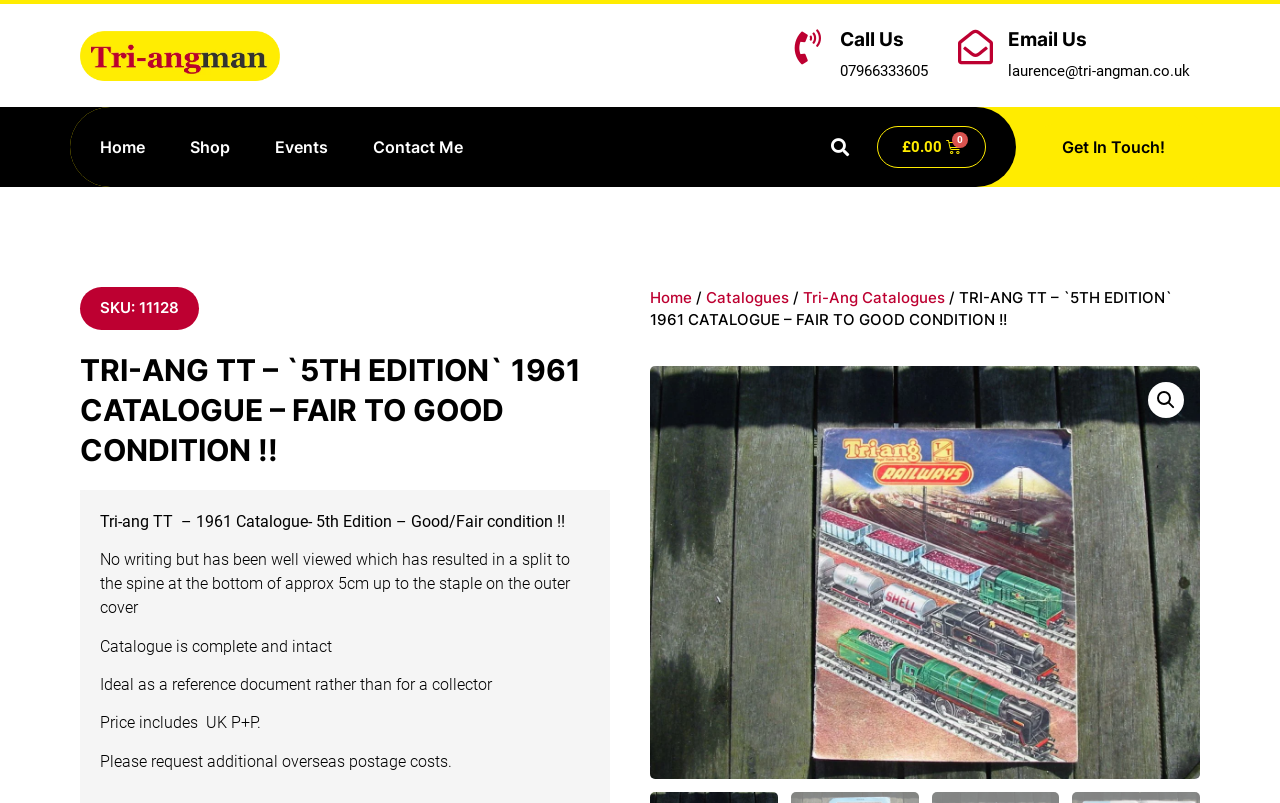Given the content of the image, can you provide a detailed answer to the question?
What is the catalogue about?

The catalogue is about Tri-ang TT, specifically the 1961 edition. The description mentions that it is a 5th edition catalogue in fair to good condition.